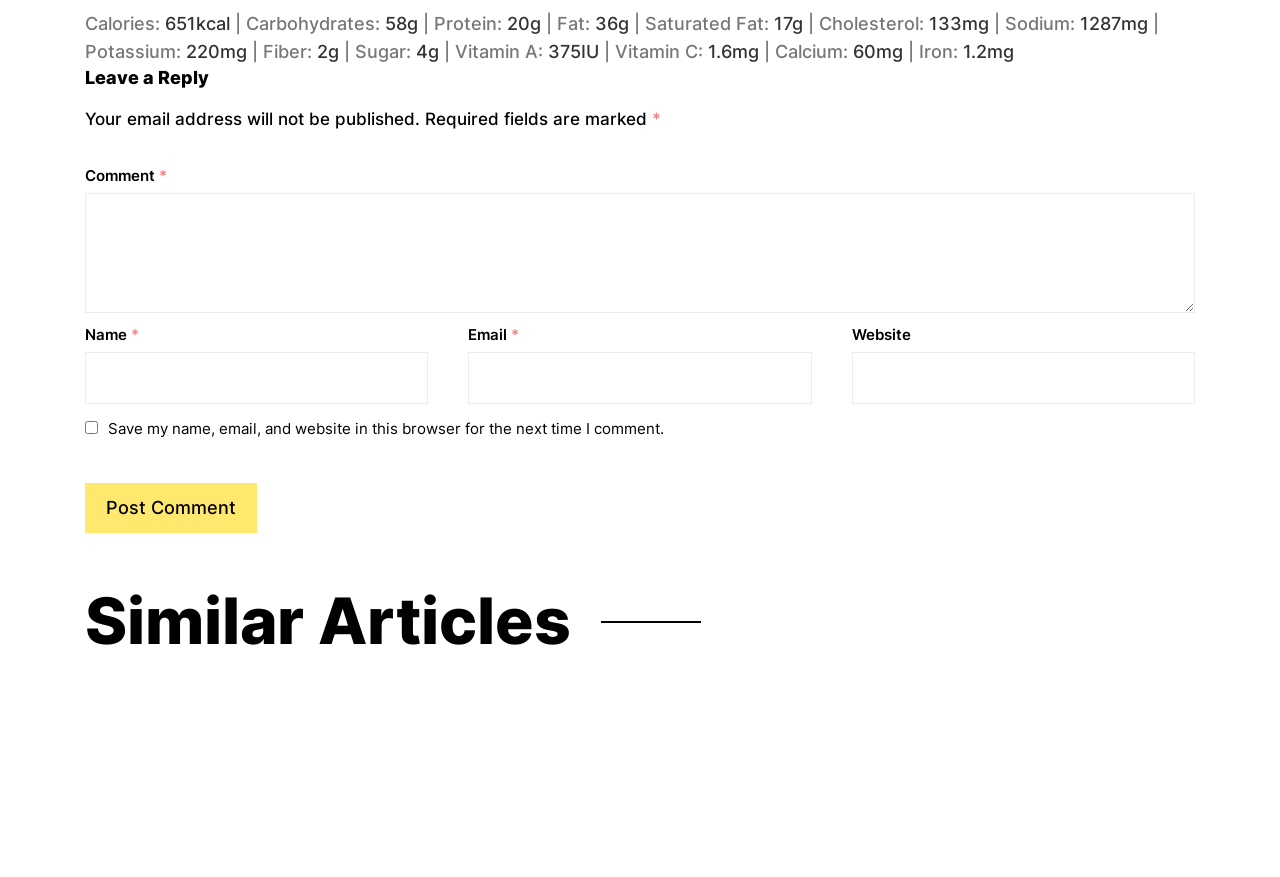Please provide a comprehensive response to the question below by analyzing the image: 
What is the label of the first textbox in the comment section?

The first textbox in the comment section is labeled 'Name', indicating that it is where the commenter should enter their name.